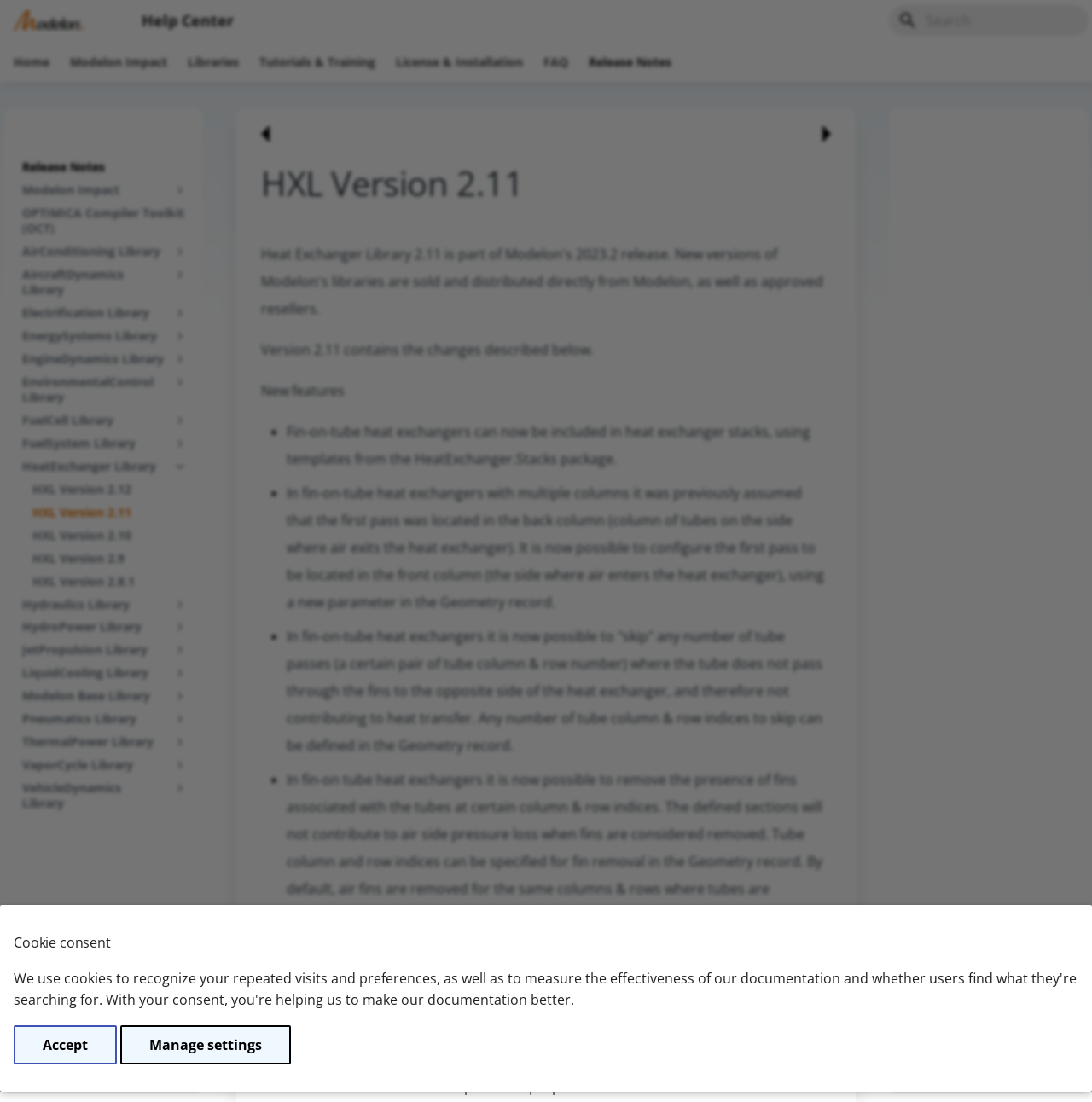What is the function of the search box?
Provide a short answer using one word or a brief phrase based on the image.

To search the help center